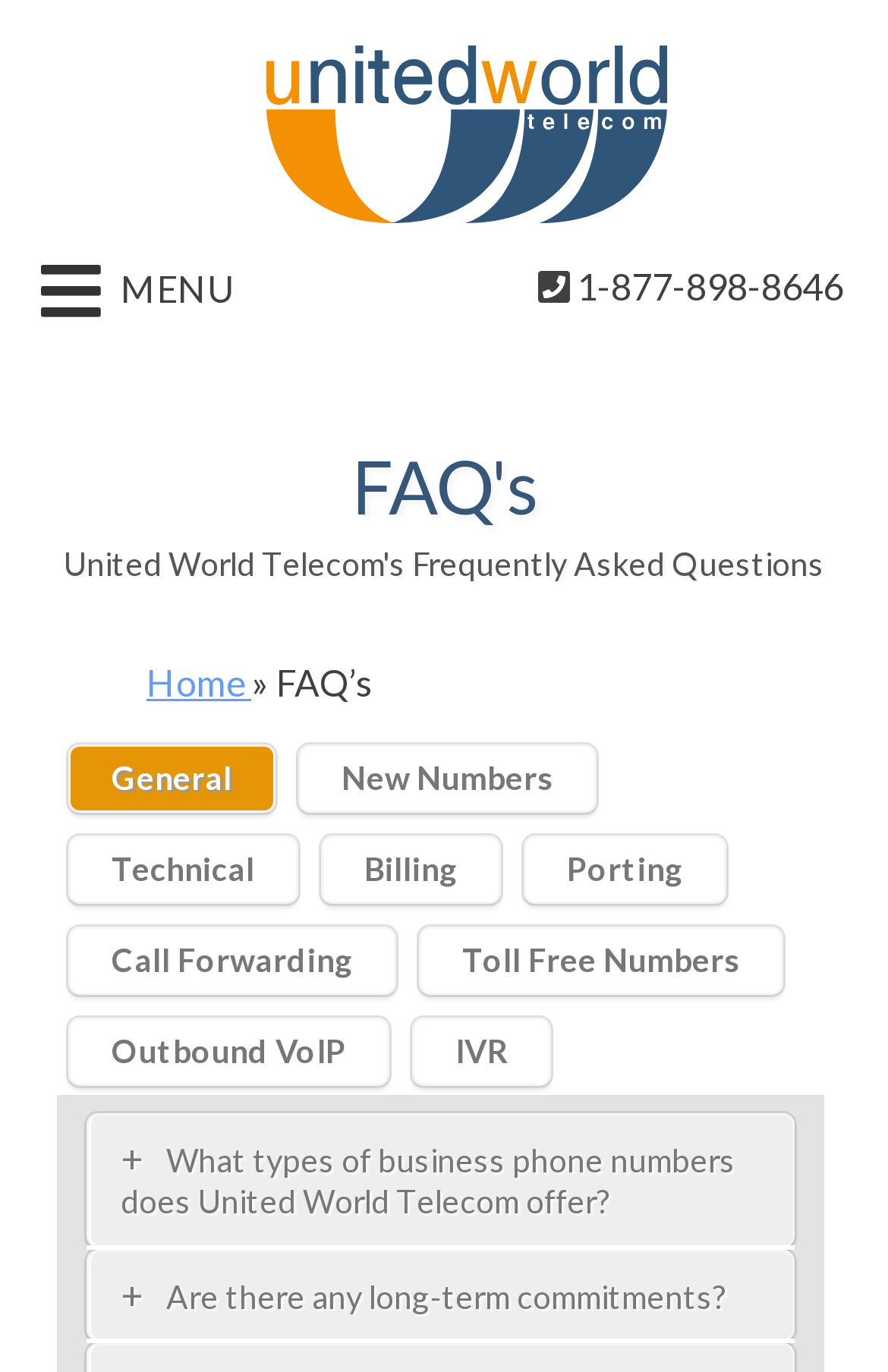Determine the bounding box for the UI element that matches this description: "Home".

[0.01, 0.106, 0.051, 0.173]